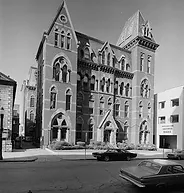Describe the image thoroughly.

The image captures a historic building with distinctive Gothic architecture, showcasing intricate details in its design. The facade features pointed arches, decorative stonework, and a prominent gabled roof, highlighting the craftsmanship of the era. The building appears to be situated on a street corner, flanked by a modern structure on the right. In the foreground, a classic car is parked alongside the road, adding a retro touch to the scene. This architectural gem represents a significant heritage site, reflecting the cultural and historical values of the community, likely associated with the founding of a notable organization or society.